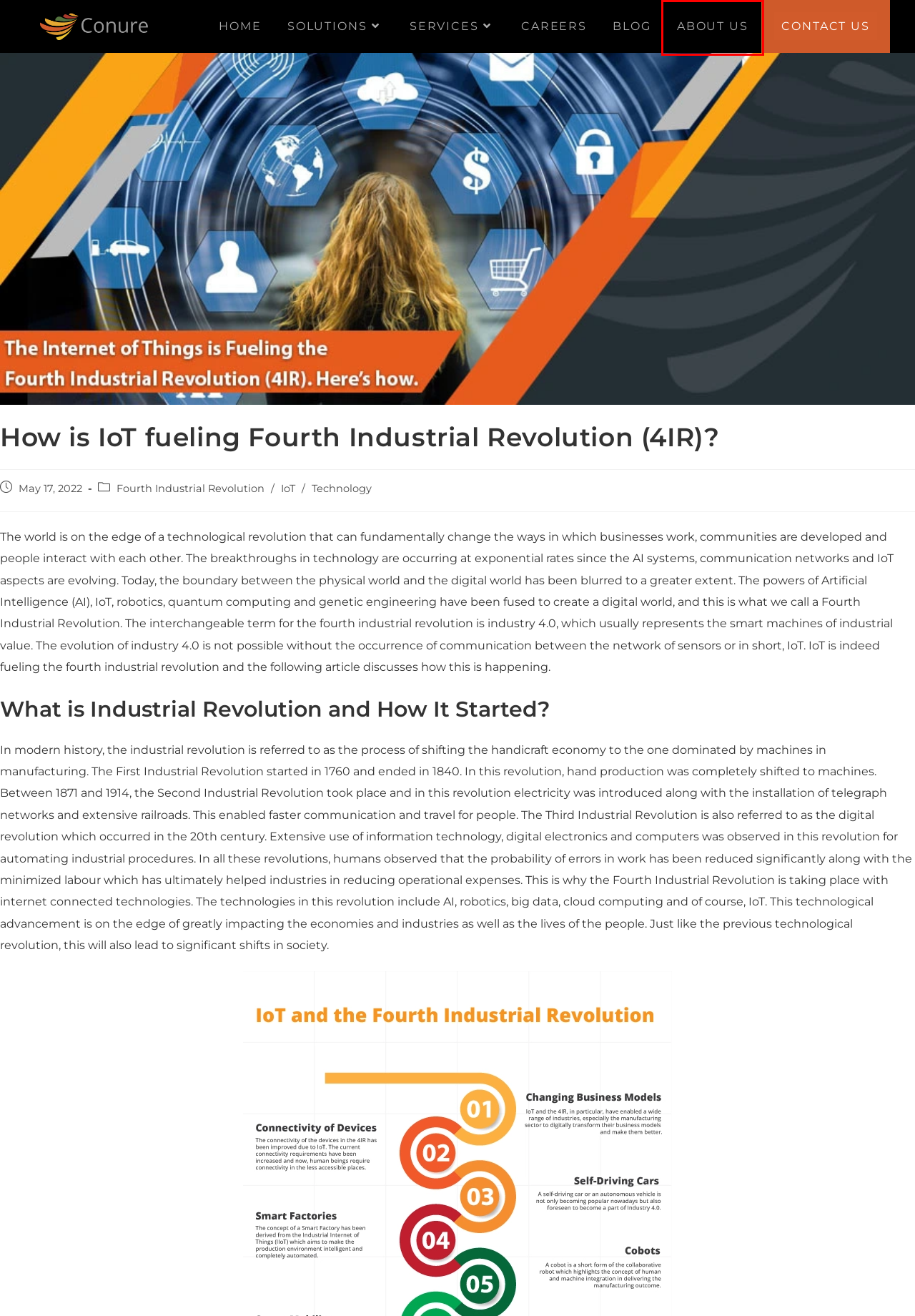Examine the screenshot of the webpage, noting the red bounding box around a UI element. Pick the webpage description that best matches the new page after the element in the red bounding box is clicked. Here are the candidates:
A. SOLUTIONS - Conure
B. CONTACT US - Conure
C. Technology Archives - Conure
D. ABOUT US - Conure
E. Fourth Industrial Revolution Archives - Conure
F. CAREERS - Conure
G. SERVICES - Conure
H. BLOG - Conure

D